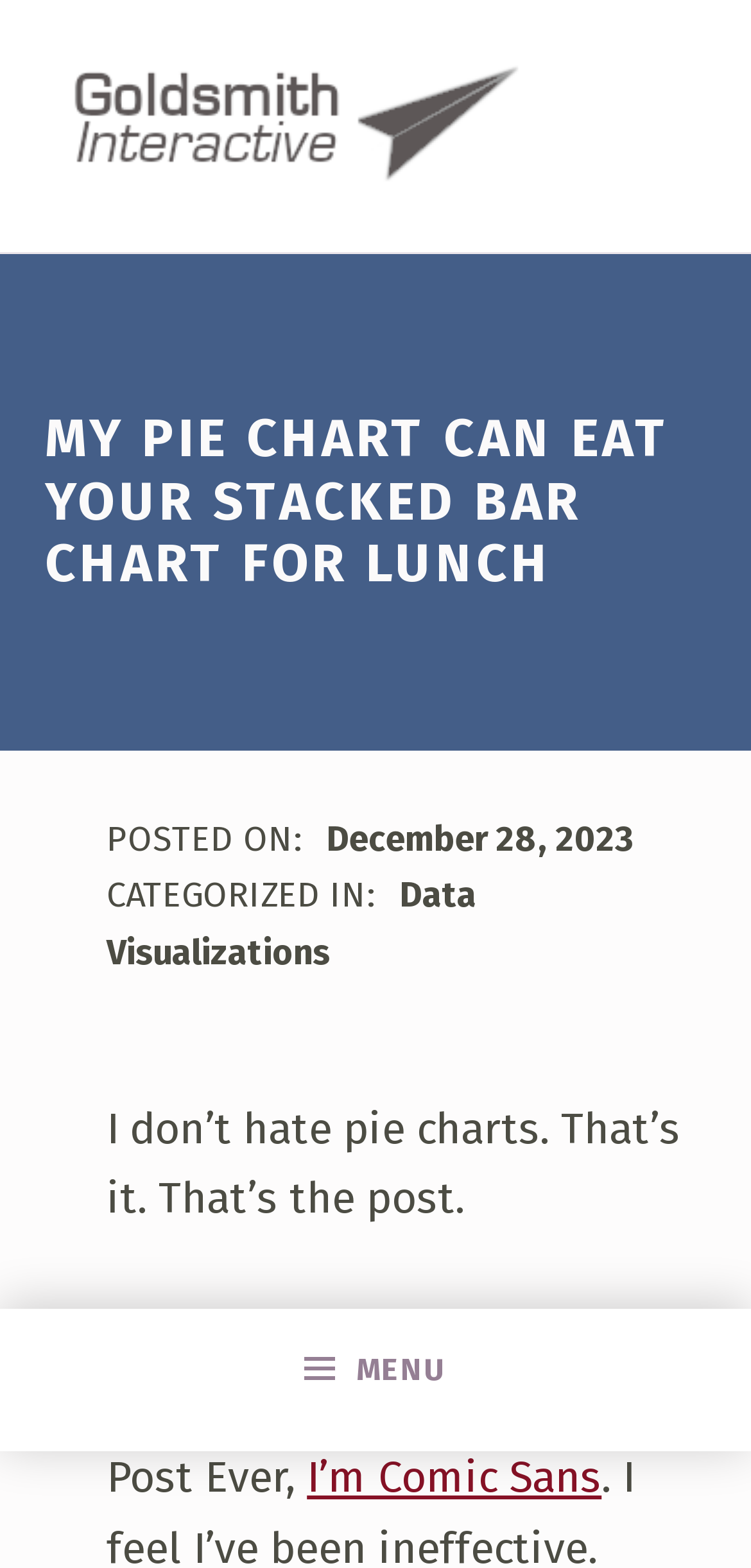What is the name of the website?
Please ensure your answer to the question is detailed and covers all necessary aspects.

The name of the website can be found in the top-left corner of the webpage, where it says 'Goldsmith Interactive' in a link format.